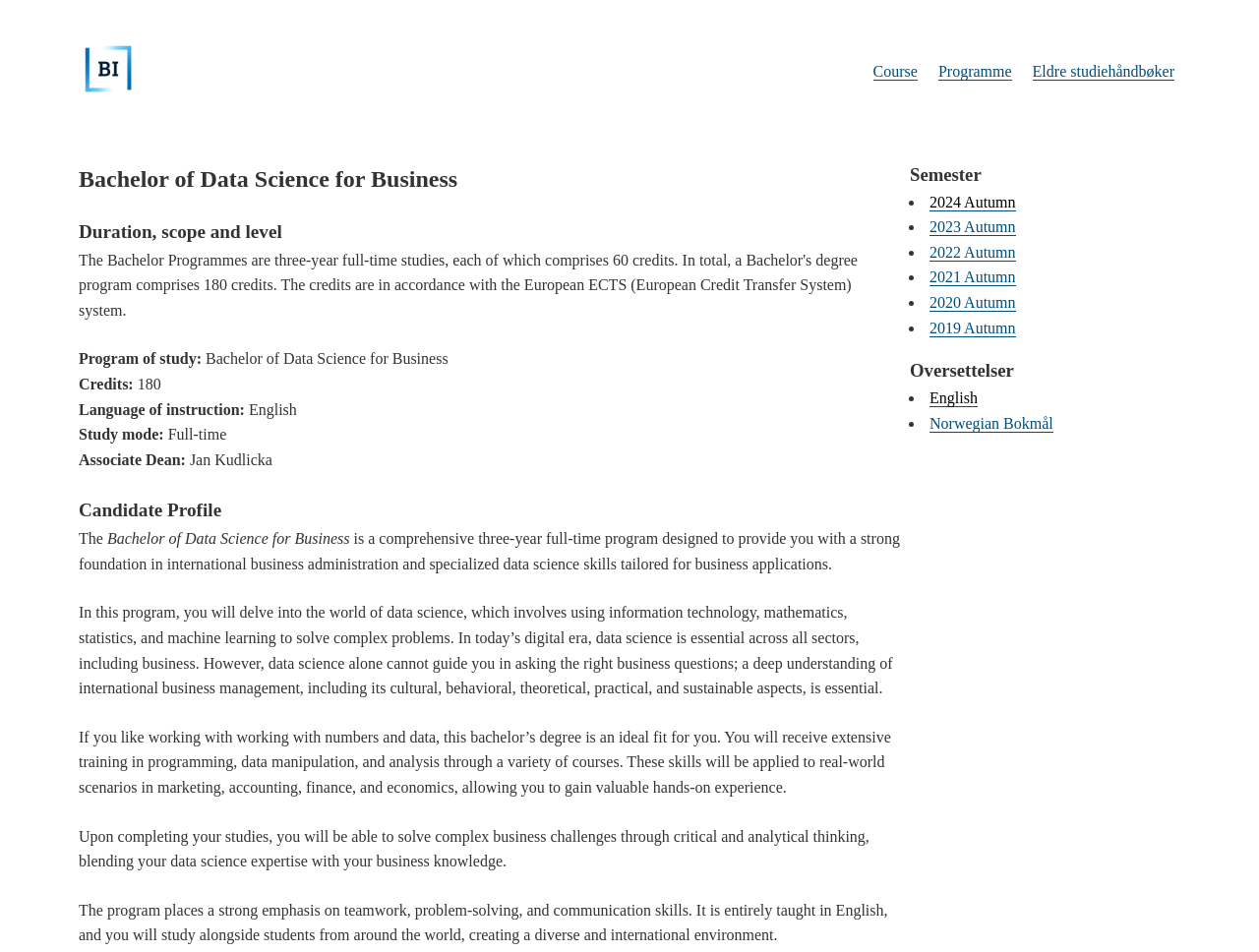Locate the bounding box coordinates of the clickable element to fulfill the following instruction: "View the 2024 Autumn semester details". Provide the coordinates as four float numbers between 0 and 1 in the format [left, top, right, bottom].

[0.738, 0.203, 0.807, 0.222]